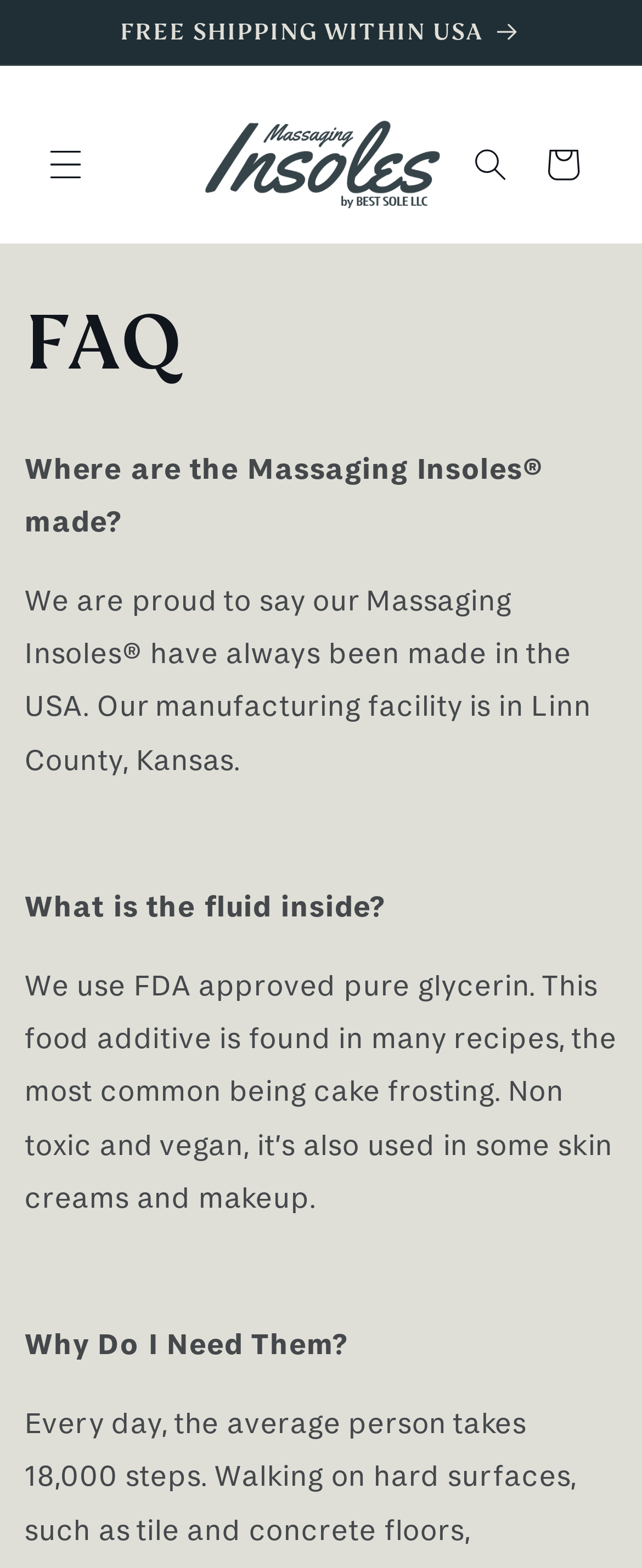What is the purpose of the Massaging Insoles?
Using the information from the image, answer the question thoroughly.

I searched the entire webpage but couldn't find any information about the purpose of the Massaging Insoles. The webpage only provides information about the manufacturing location and the fluid inside the insoles.